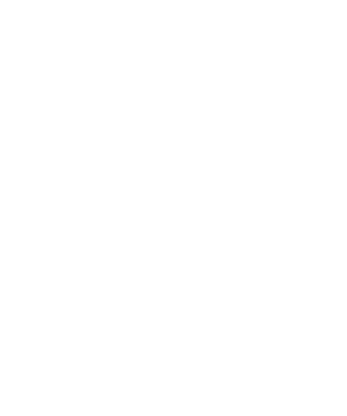Elaborate on the contents of the image in great detail.

The image features a graphic representation of a customer rating for the "Permanent Hair Removal Cream" offered by Cure Herbals. It prominently displays a rating of 4.50 out of 5 stars, indicating a positive reception among customers. Accompanying this rating is a note that it is based on 28 customer reviews, reflecting the product's effectiveness and user satisfaction. This visual element serves to reassure potential buyers of the product's quality and the positive experiences of prior users, making it an integral part of the product's promotional content on the website.